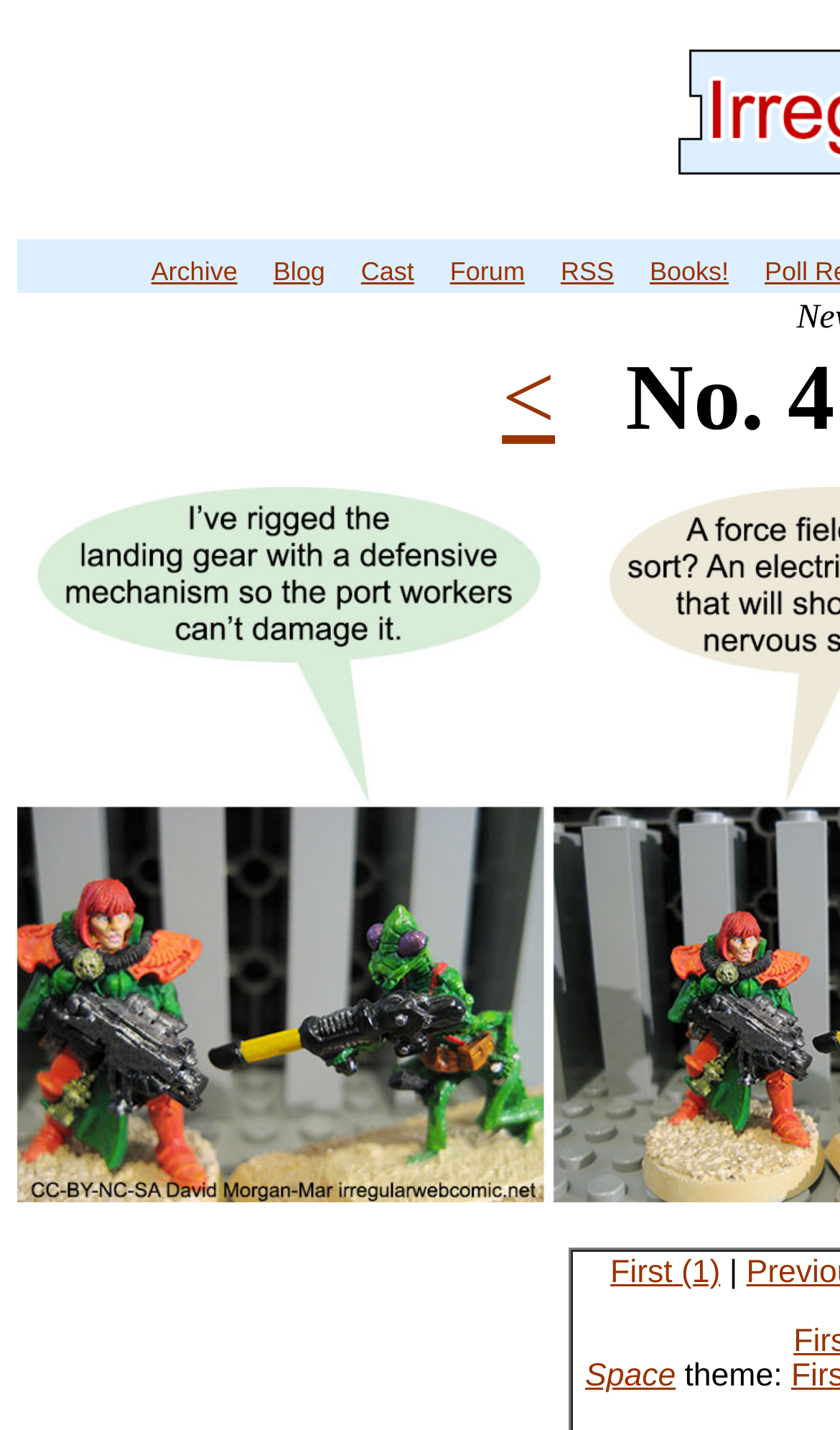Identify the bounding box coordinates for the element you need to click to achieve the following task: "go to archive". The coordinates must be four float values ranging from 0 to 1, formatted as [left, top, right, bottom].

[0.18, 0.179, 0.283, 0.2]